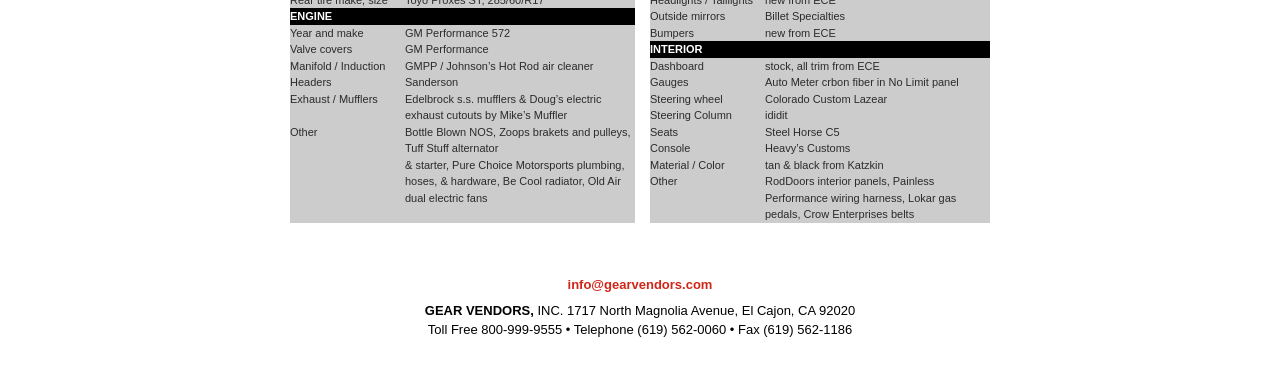Please respond to the question with a concise word or phrase:
What is the phone number?

800-999-9555